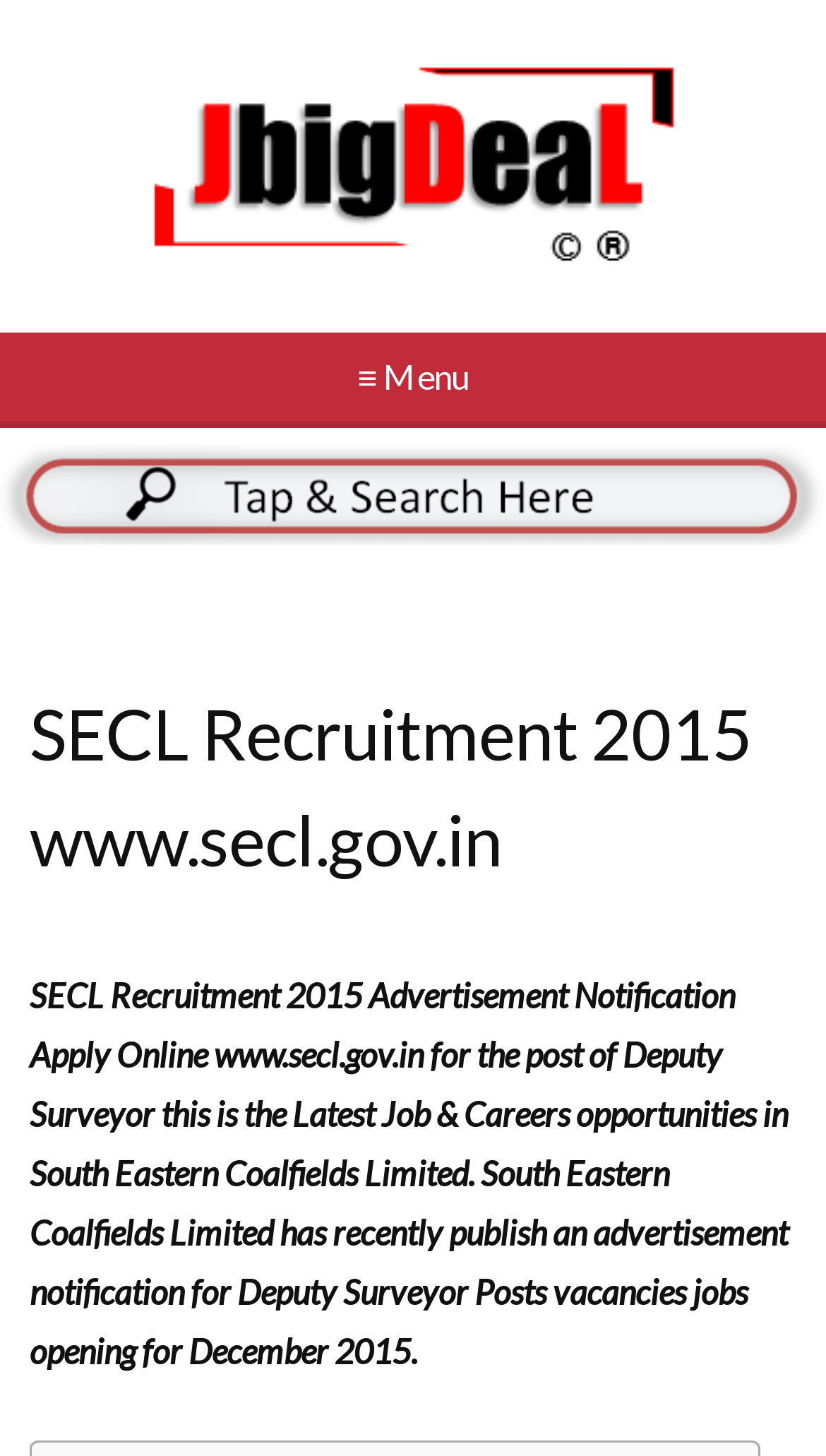What is the purpose of the webpage?
Based on the screenshot, answer the question with a single word or phrase.

To provide job notification